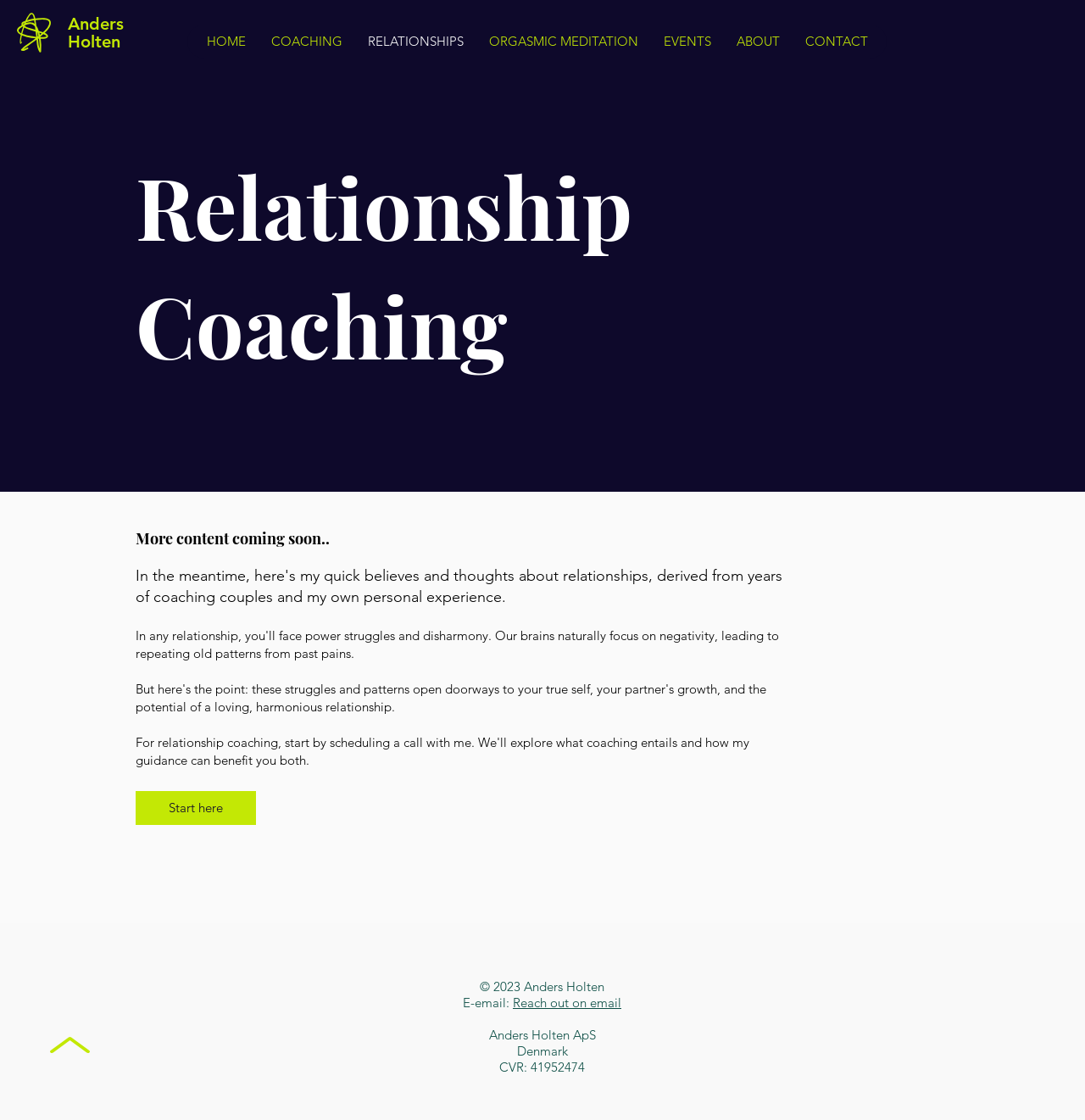Determine the bounding box coordinates of the region to click in order to accomplish the following instruction: "start relationship coaching". Provide the coordinates as four float numbers between 0 and 1, specifically [left, top, right, bottom].

[0.125, 0.706, 0.236, 0.736]